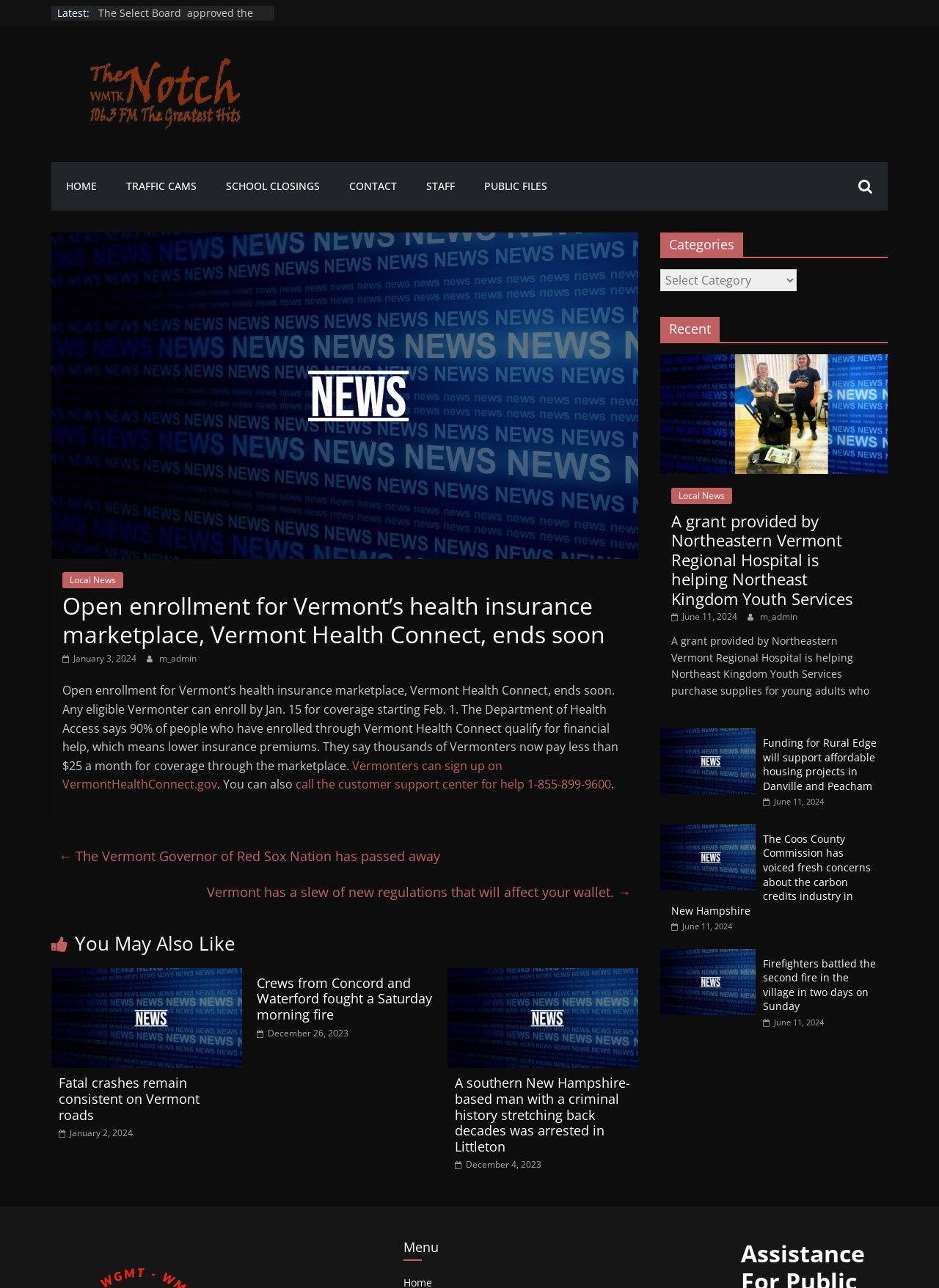Identify the bounding box coordinates for the element that needs to be clicked to fulfill this instruction: "Read 'Open enrollment for Vermont’s health insurance marketplace, Vermont Health Connect, ends soon'". Provide the coordinates in the format of four float numbers between 0 and 1: [left, top, right, bottom].

[0.066, 0.457, 0.668, 0.503]